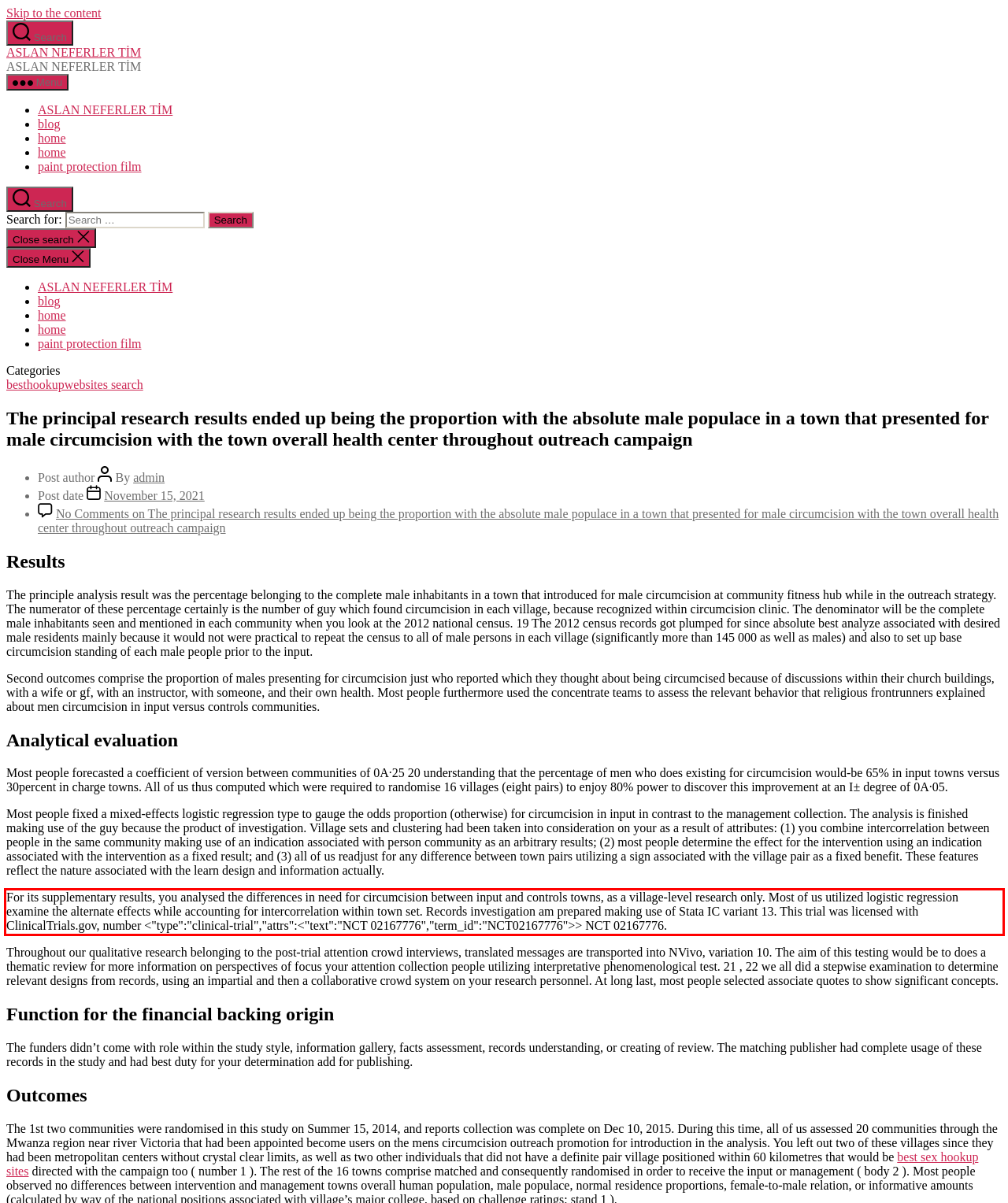You are provided with a screenshot of a webpage that includes a UI element enclosed in a red rectangle. Extract the text content inside this red rectangle.

For its supplementary results, you analysed the differences in need for circumcision between input and controls towns, as a village-level research only. Most of us utilized logistic regression examine the alternate effects while accounting for intercorrelation within town set. Records investigation am prepared making use of Stata IC variant 13. This trial was licensed with ClinicalTrials.gov, number <"type":"clinical-trial","attrs":<"text":"NCT 02167776","term_id":"NCT02167776">> NCT 02167776.